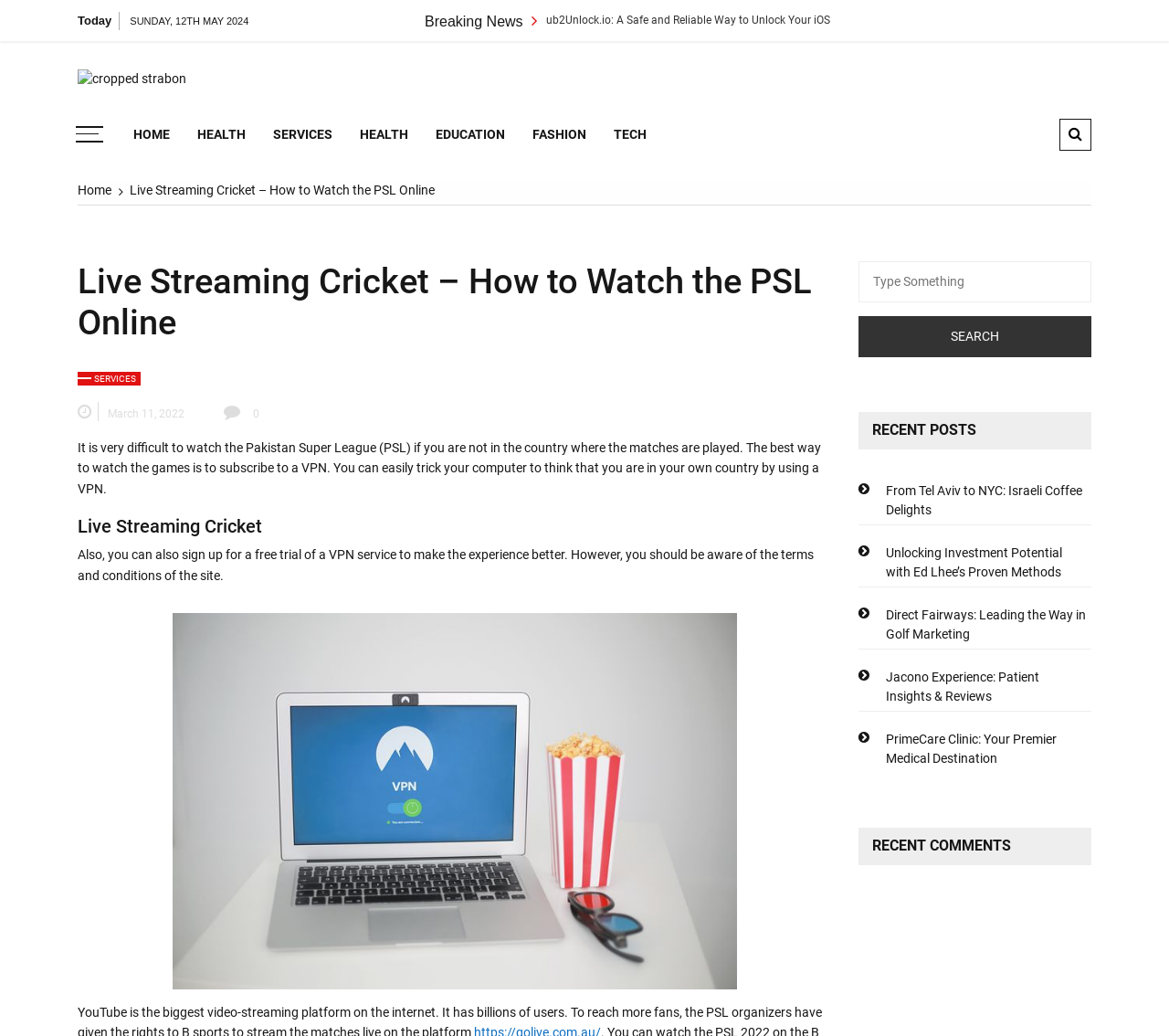Please determine the bounding box coordinates of the area that needs to be clicked to complete this task: 'Read the 'Live Streaming Cricket – How to Watch the PSL Online' article'. The coordinates must be four float numbers between 0 and 1, formatted as [left, top, right, bottom].

[0.066, 0.252, 0.711, 0.332]